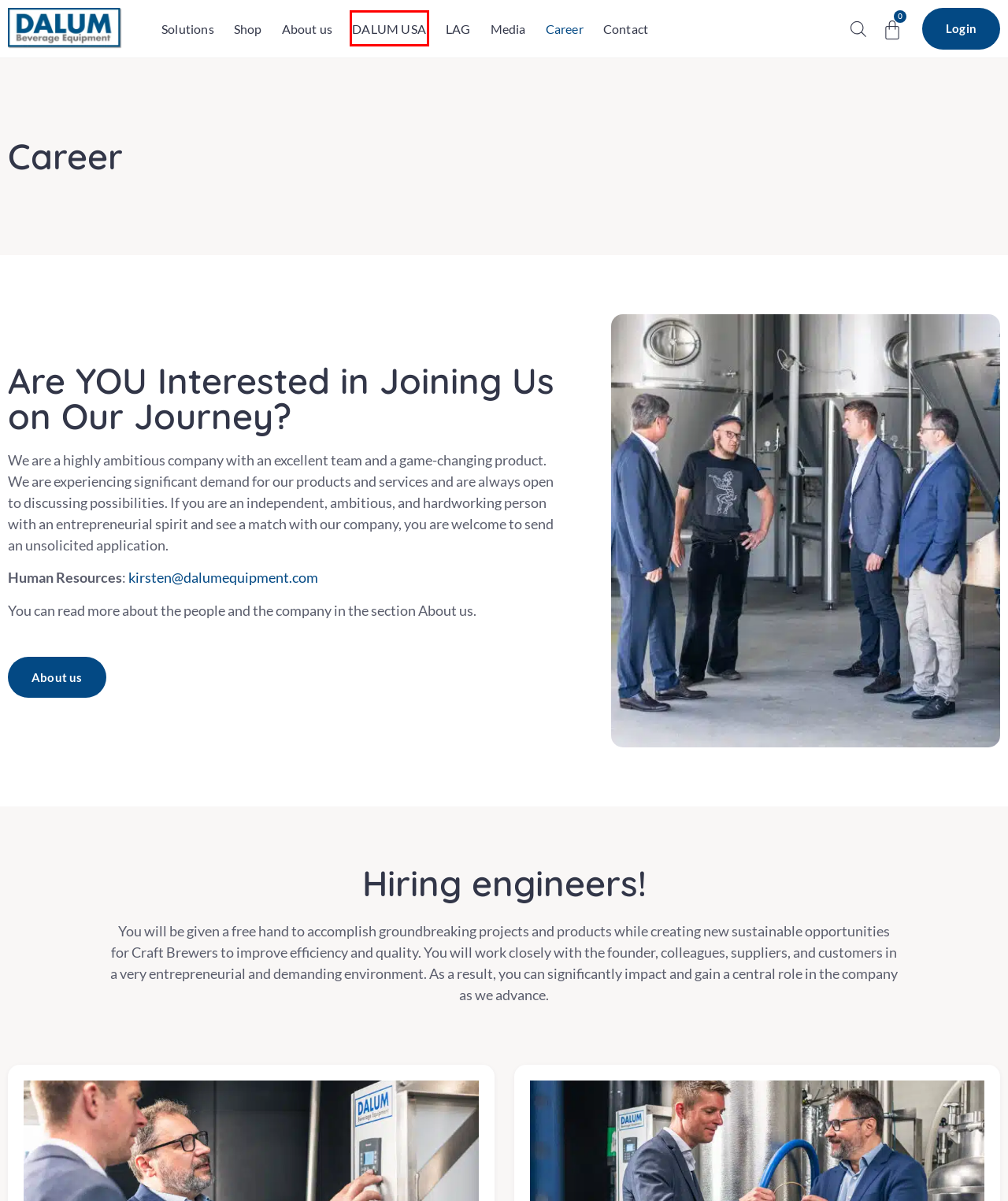A screenshot of a webpage is given with a red bounding box around a UI element. Choose the description that best matches the new webpage shown after clicking the element within the red bounding box. Here are the candidates:
A. Contact | Dalum Equipment
B. Shop | Dalum Equipment
C. Media | Dalum Equipment
D. Solutions | Dalum Equipment
E. My account | Dalum Equipment
F. About us | Dalum Equipment
G. CO2 Recovery Unit| DALUM USA | Dalum Equipment
H. LAG | Dalum Equipment

G